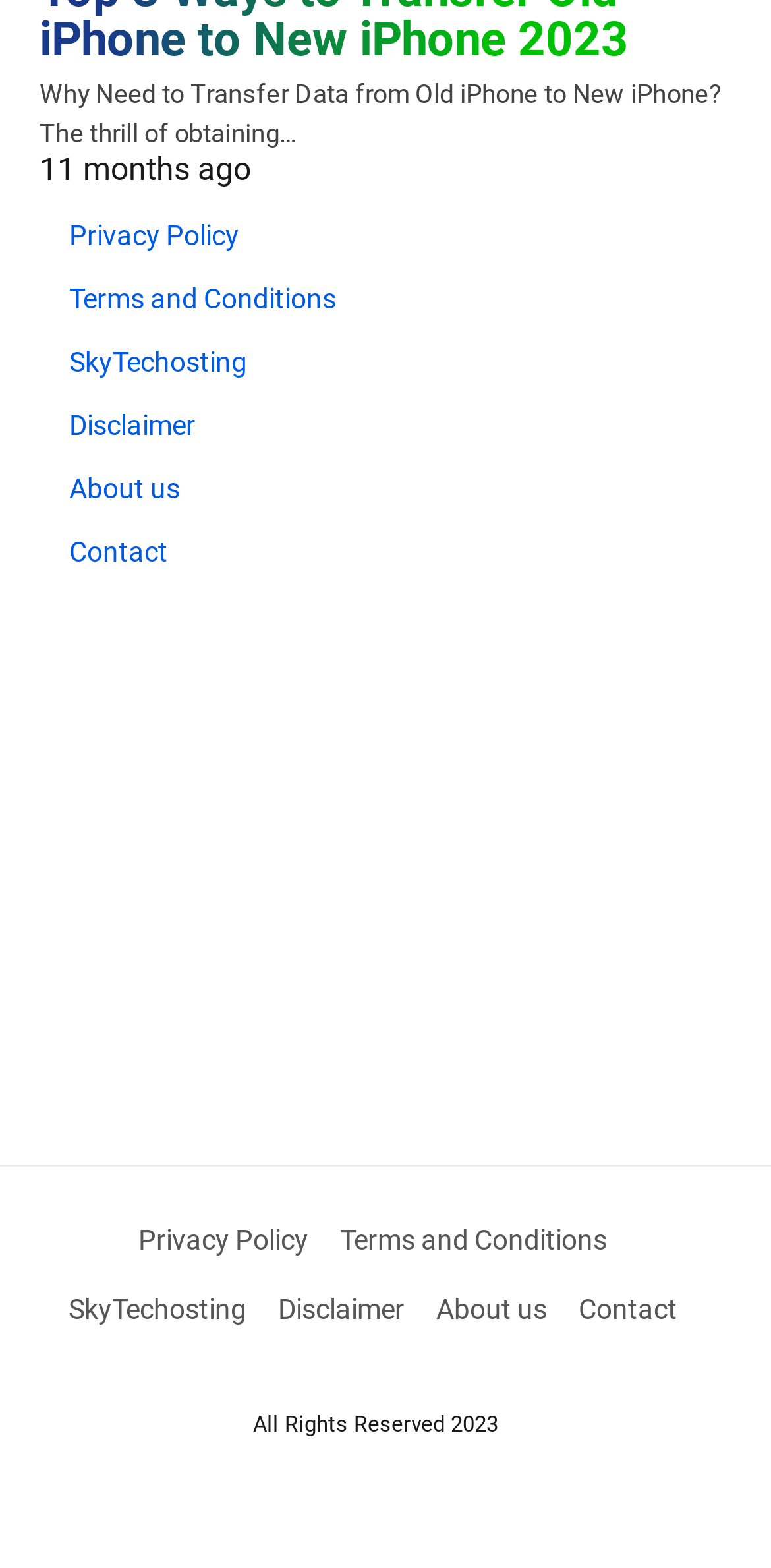By analyzing the image, answer the following question with a detailed response: What is the topic of the article?

The topic of the article can be determined by reading the first sentence of the article, which is 'Why Need to Transfer Data from Old iPhone to New iPhone? The thrill of obtaining…' This sentence clearly indicates that the article is about transferring data from an old iPhone to a new one.